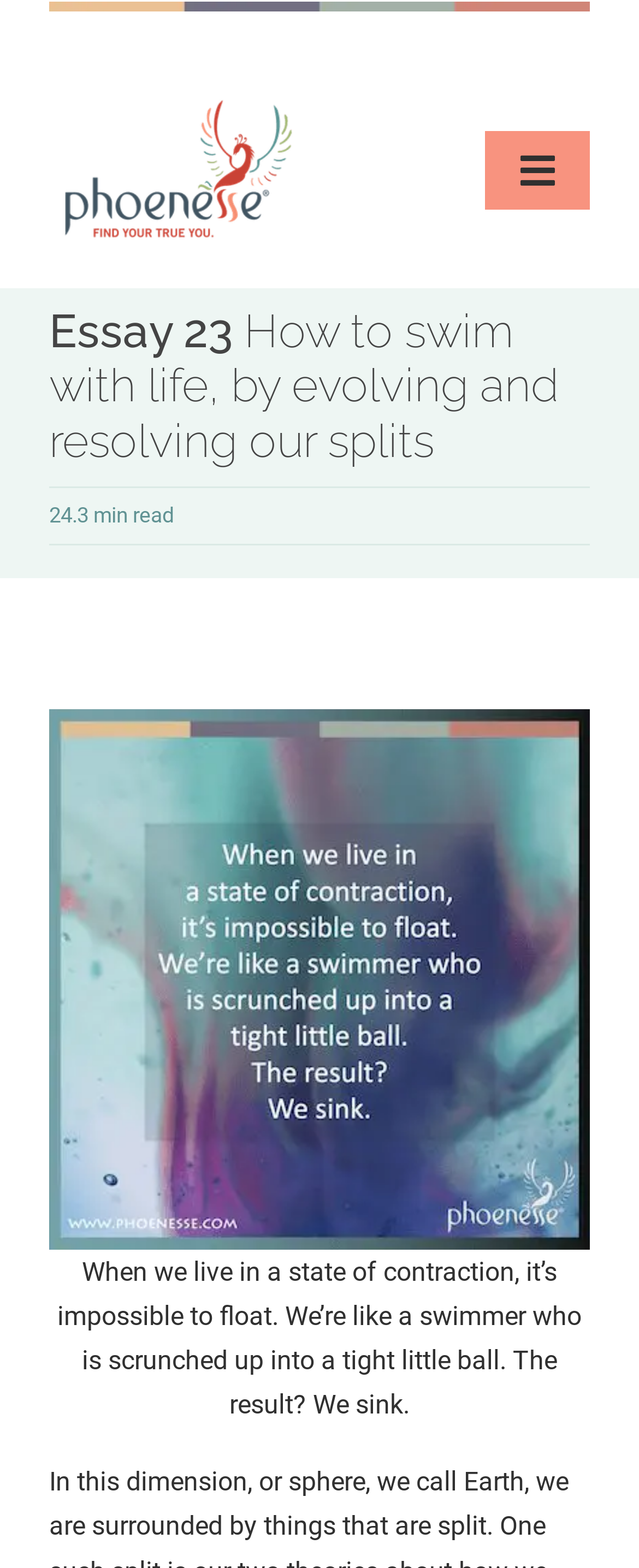What is the theme of the essay?
Your answer should be a single word or phrase derived from the screenshot.

Personal growth